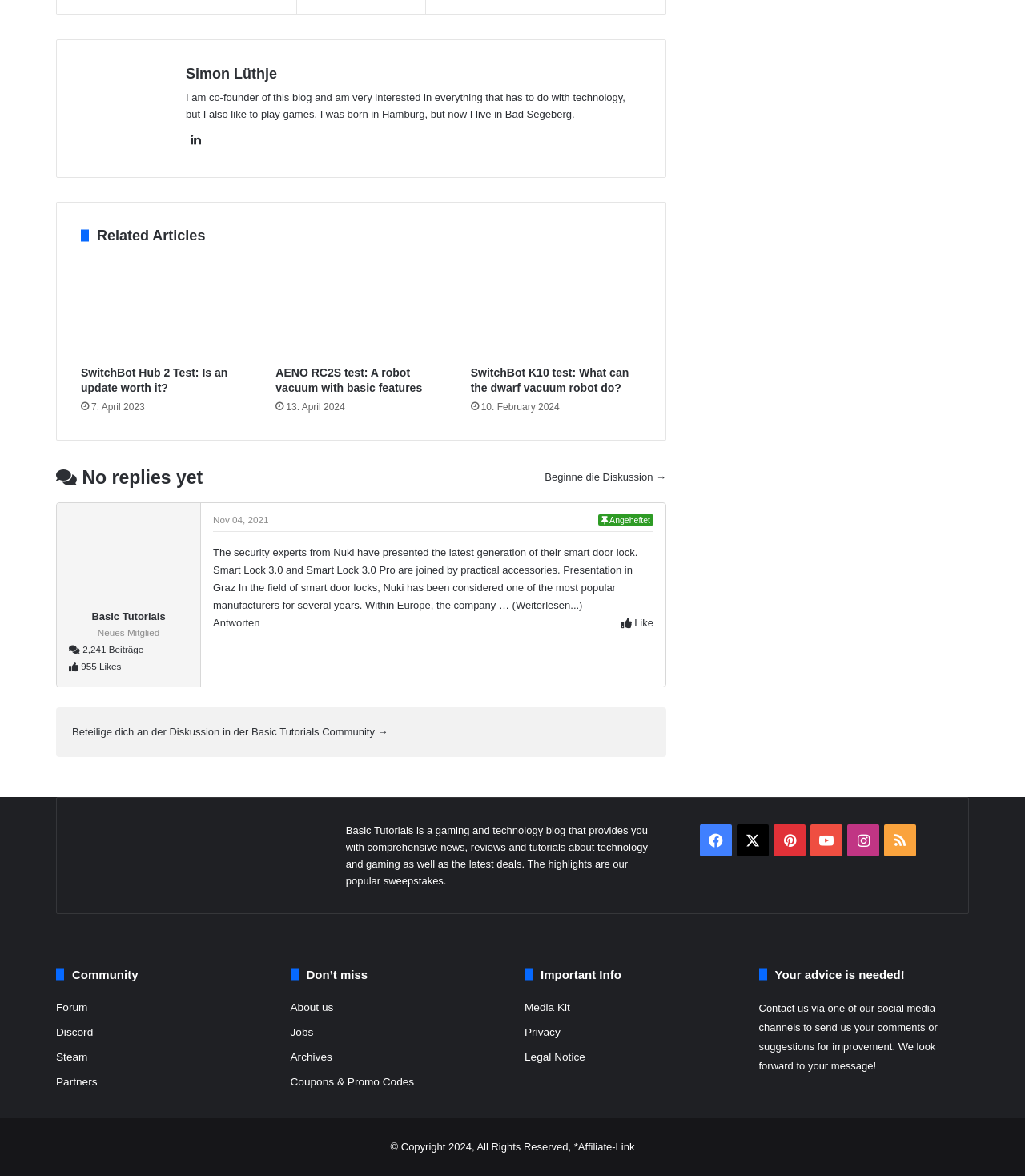What is the copyright year mentioned at the bottom of the webpage?
Based on the image, give a one-word or short phrase answer.

2024